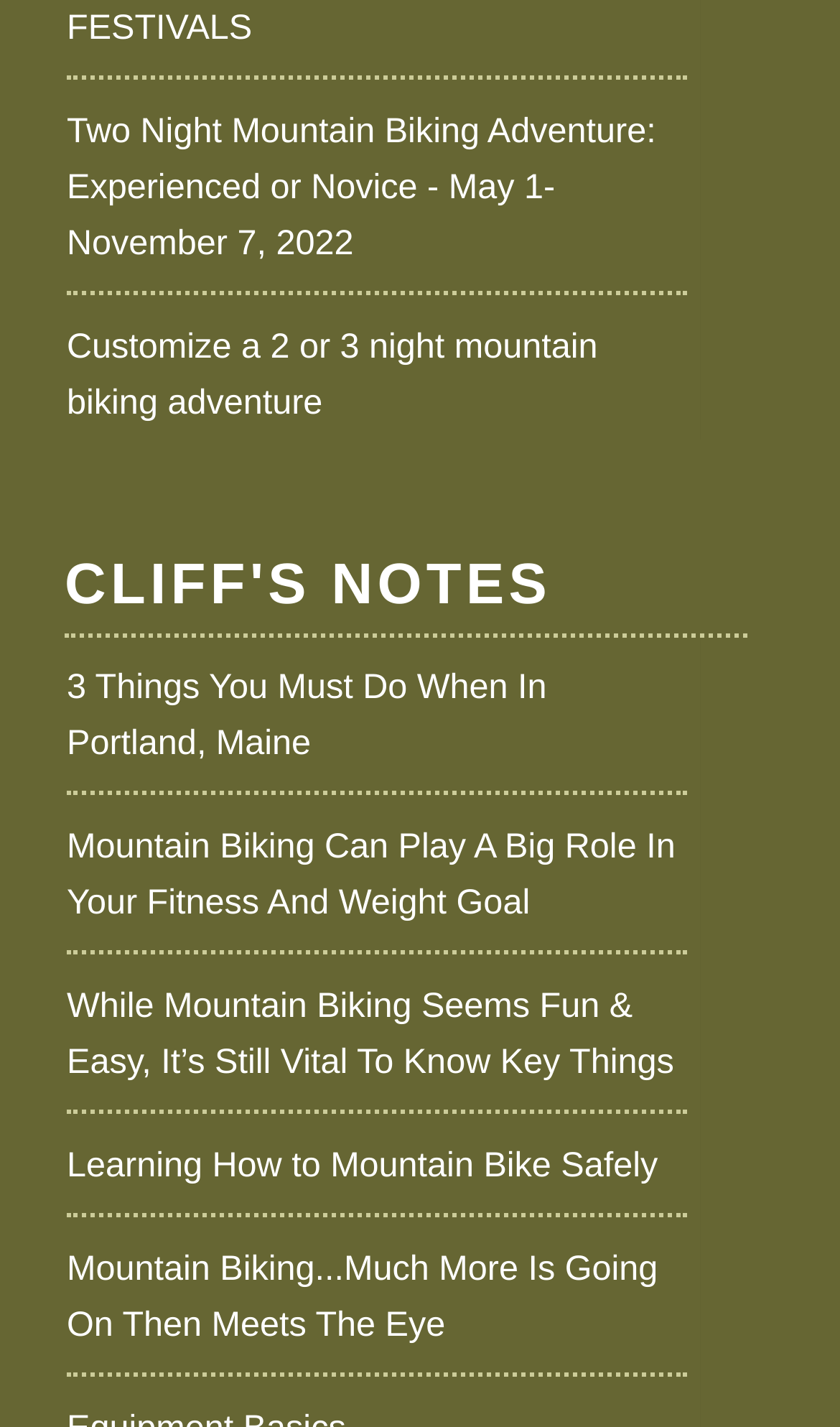How many headings are on this webpage?
Give a one-word or short phrase answer based on the image.

9